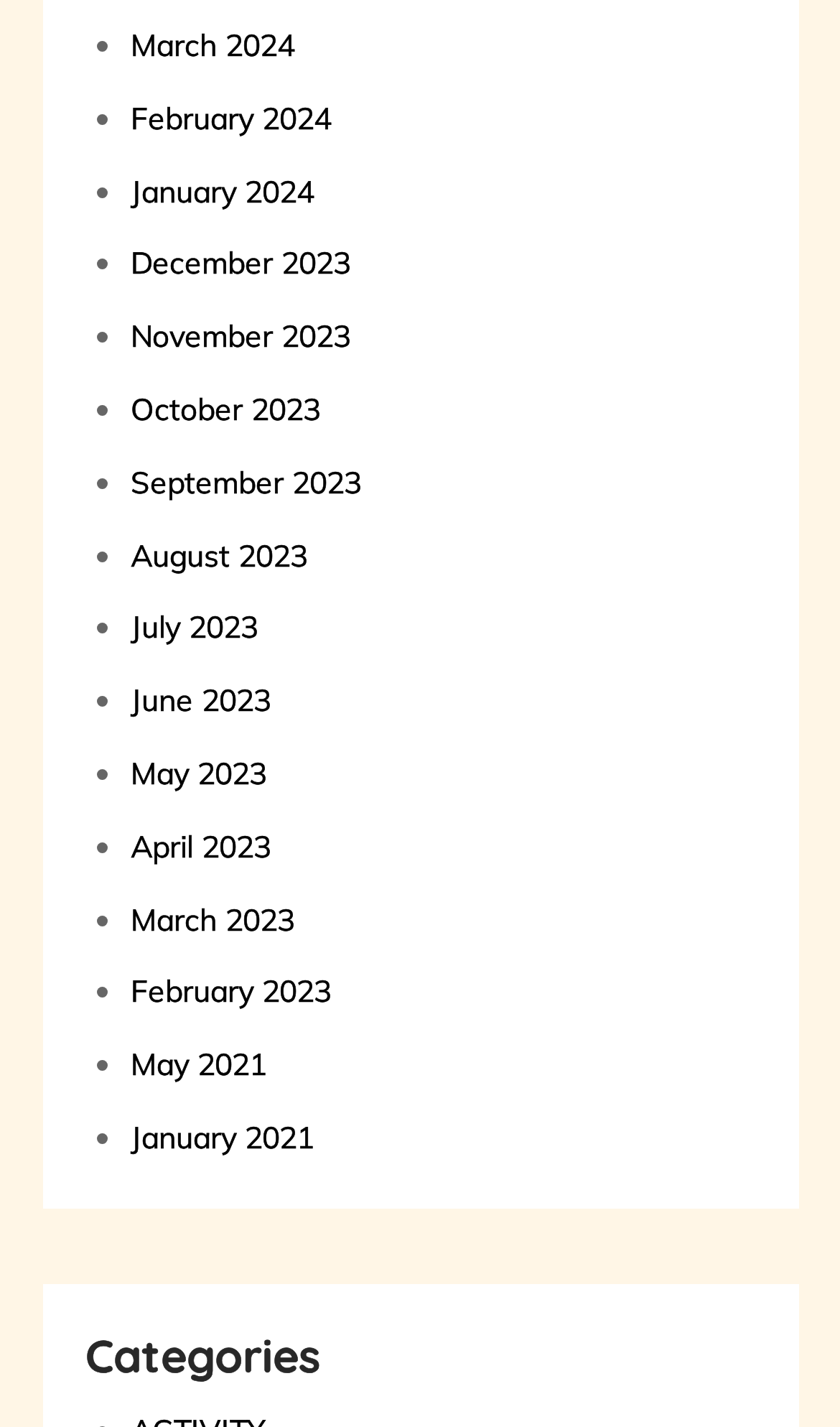What is the earliest month listed?
Use the screenshot to answer the question with a single word or phrase.

January 2021